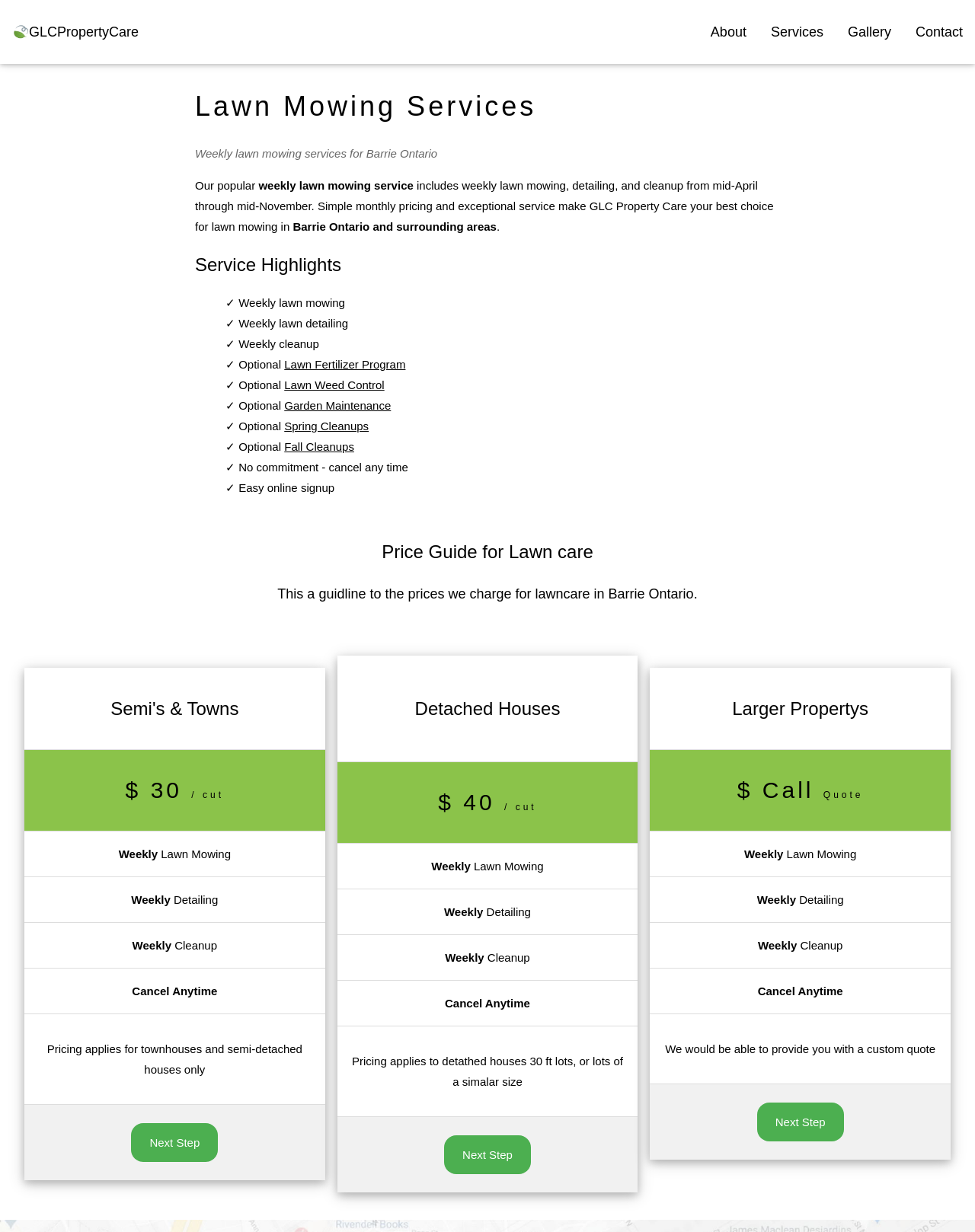What is the purpose of the 'Next Step' link?
Deliver a detailed and extensive answer to the question.

The purpose of the 'Next Step' link can be inferred from its location and context. It appears at the bottom of the 'Price Guide for Lawn care' section, suggesting that it is the next step to take after reviewing the prices. The link likely leads to a sign-up or registration page for the lawn care service.